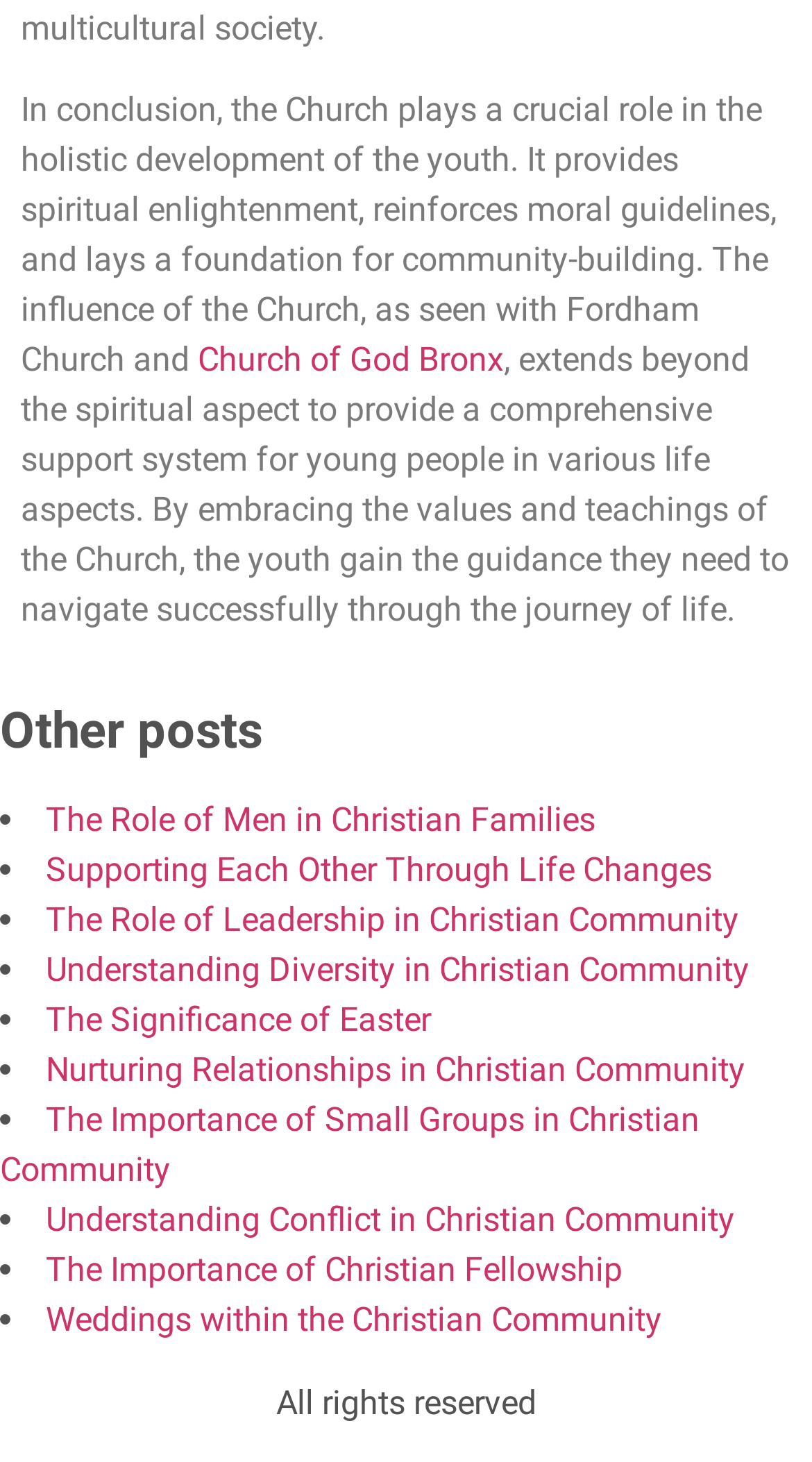Locate the UI element described by Understanding Diversity in Christian Community and provide its bounding box coordinates. Use the format (top-left x, top-left y, bottom-right x, bottom-right y) with all values as floating point numbers between 0 and 1.

[0.056, 0.65, 0.923, 0.677]